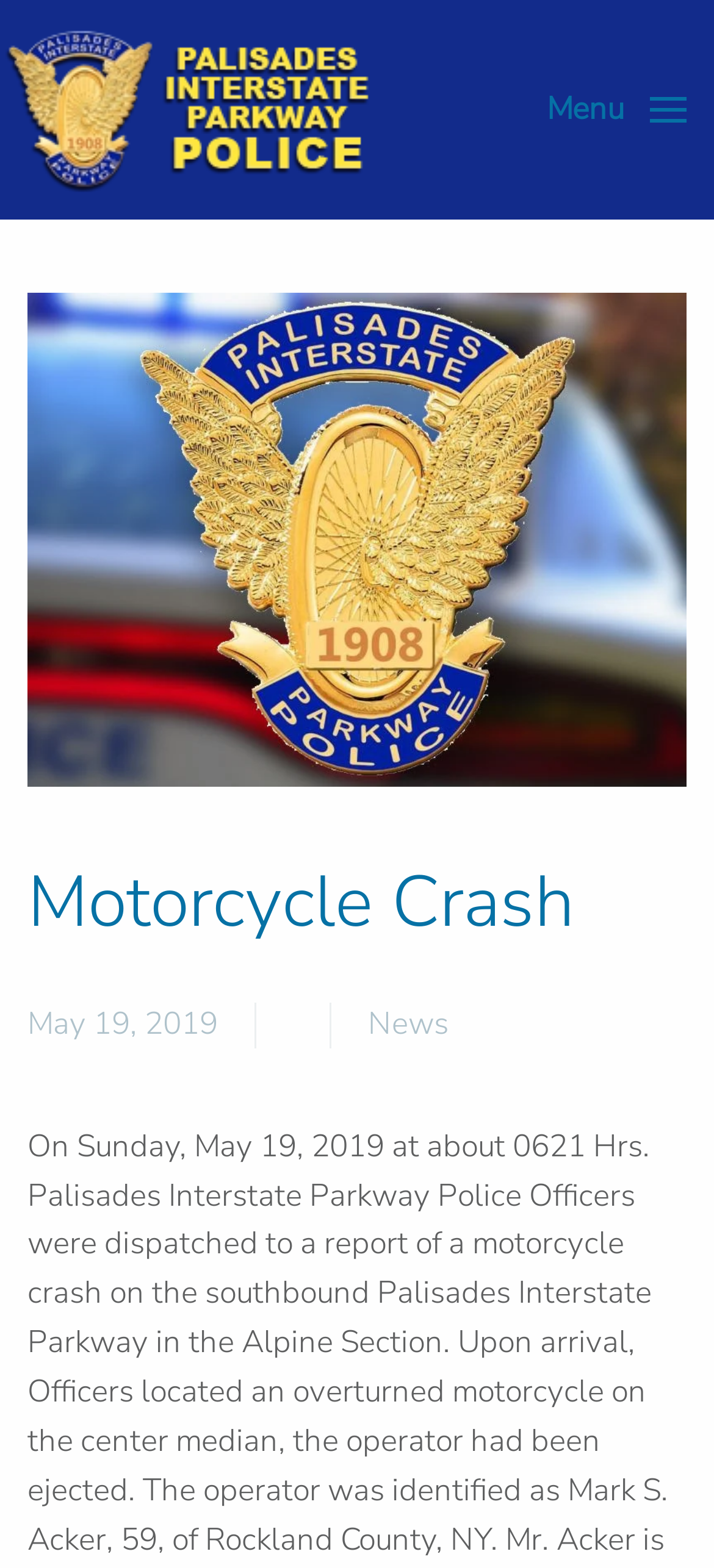Given the webpage screenshot, identify the bounding box of the UI element that matches this description: "Menu".

[0.766, 0.0, 0.962, 0.14]